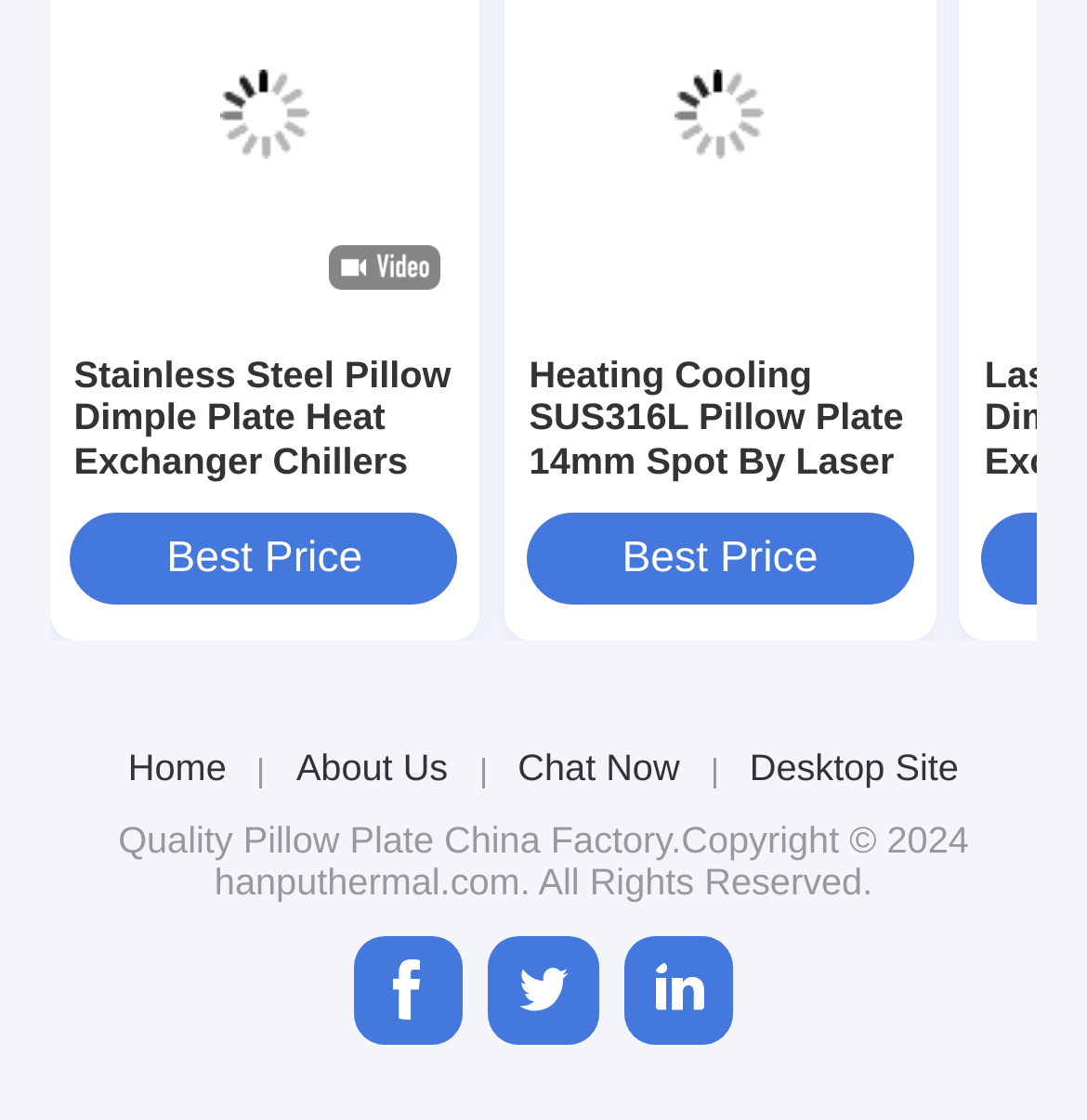Please locate the clickable area by providing the bounding box coordinates to follow this instruction: "Go to Home".

[0.118, 0.667, 0.208, 0.705]